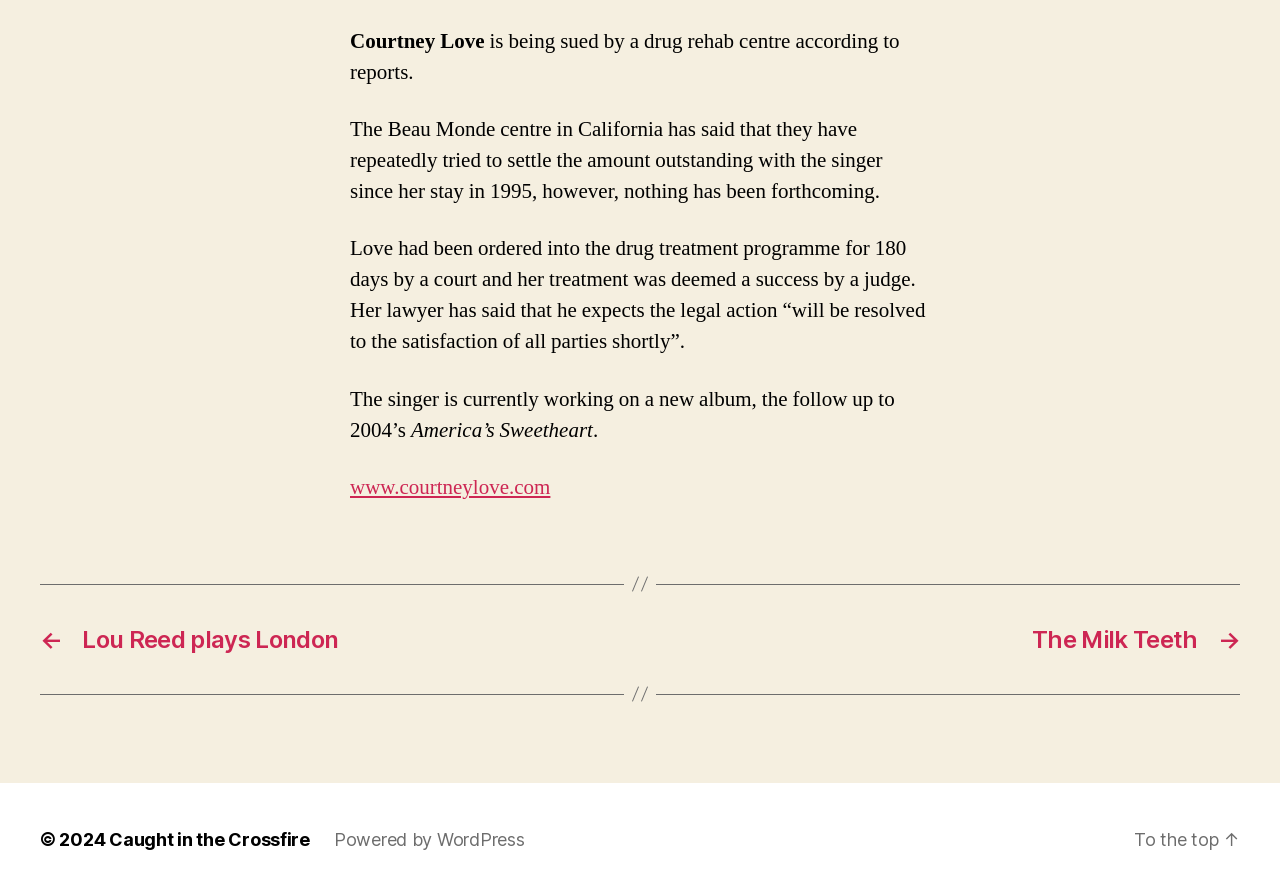Using the provided element description, identify the bounding box coordinates as (top-left x, top-left y, bottom-right x, bottom-right y). Ensure all values are between 0 and 1. Description: → The Milk Teeth

[0.516, 0.697, 0.969, 0.73]